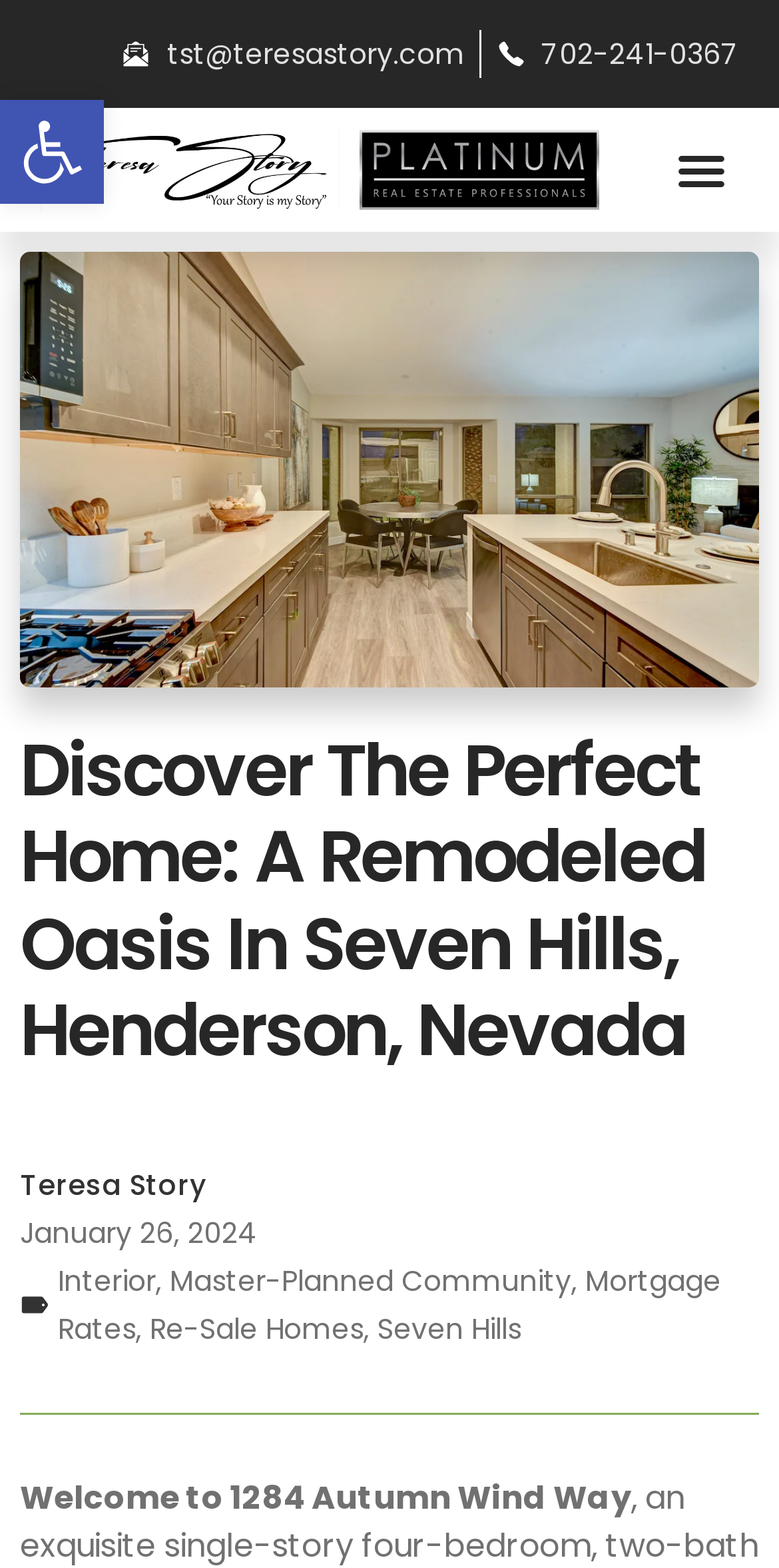Please specify the bounding box coordinates of the clickable region necessary for completing the following instruction: "Toggle the menu". The coordinates must consist of four float numbers between 0 and 1, i.e., [left, top, right, bottom].

[0.853, 0.085, 0.949, 0.132]